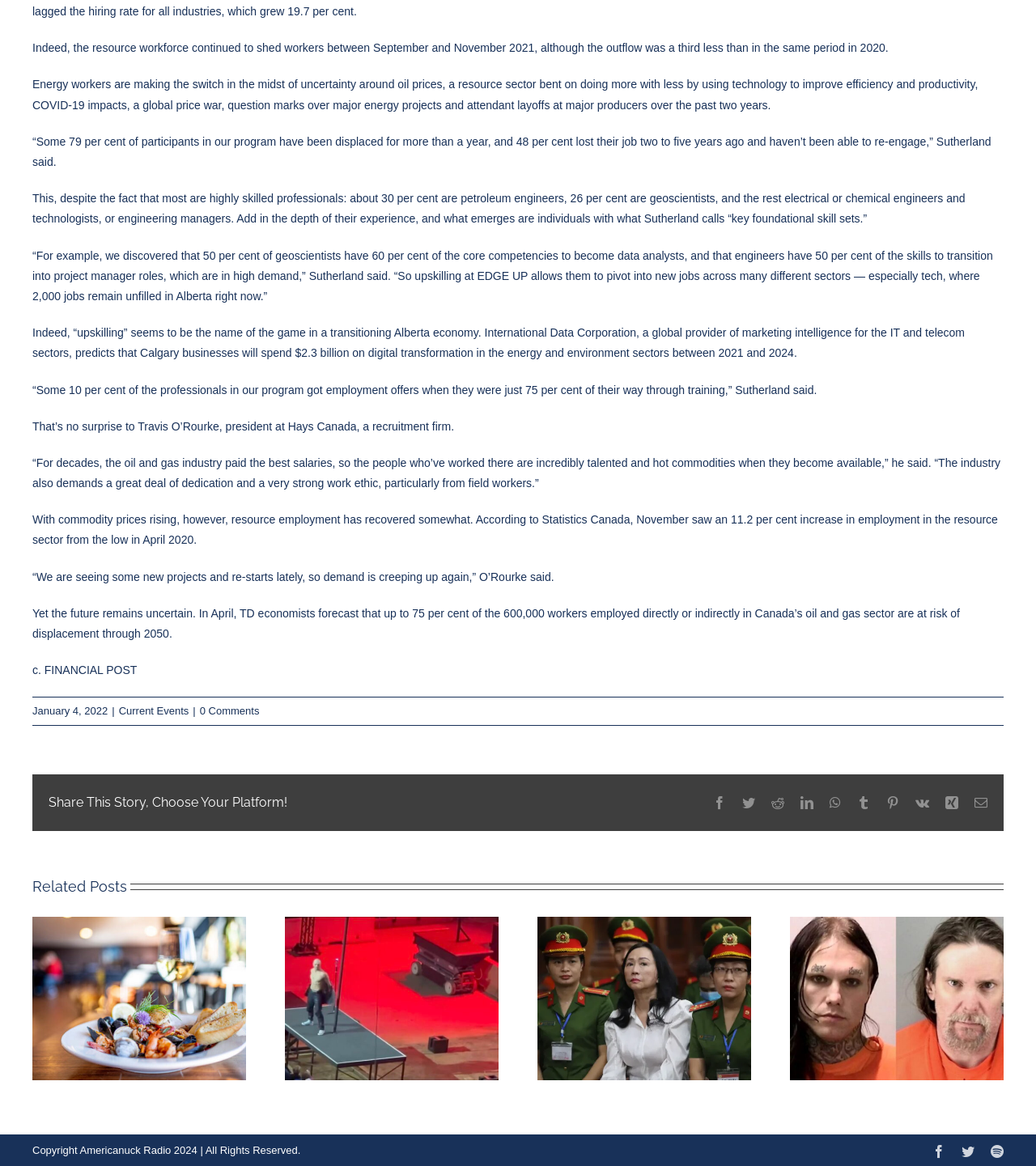What is the predicted amount of digital transformation spending in Calgary between 2021 and 2024?
From the screenshot, provide a brief answer in one word or phrase.

$2.3 billion